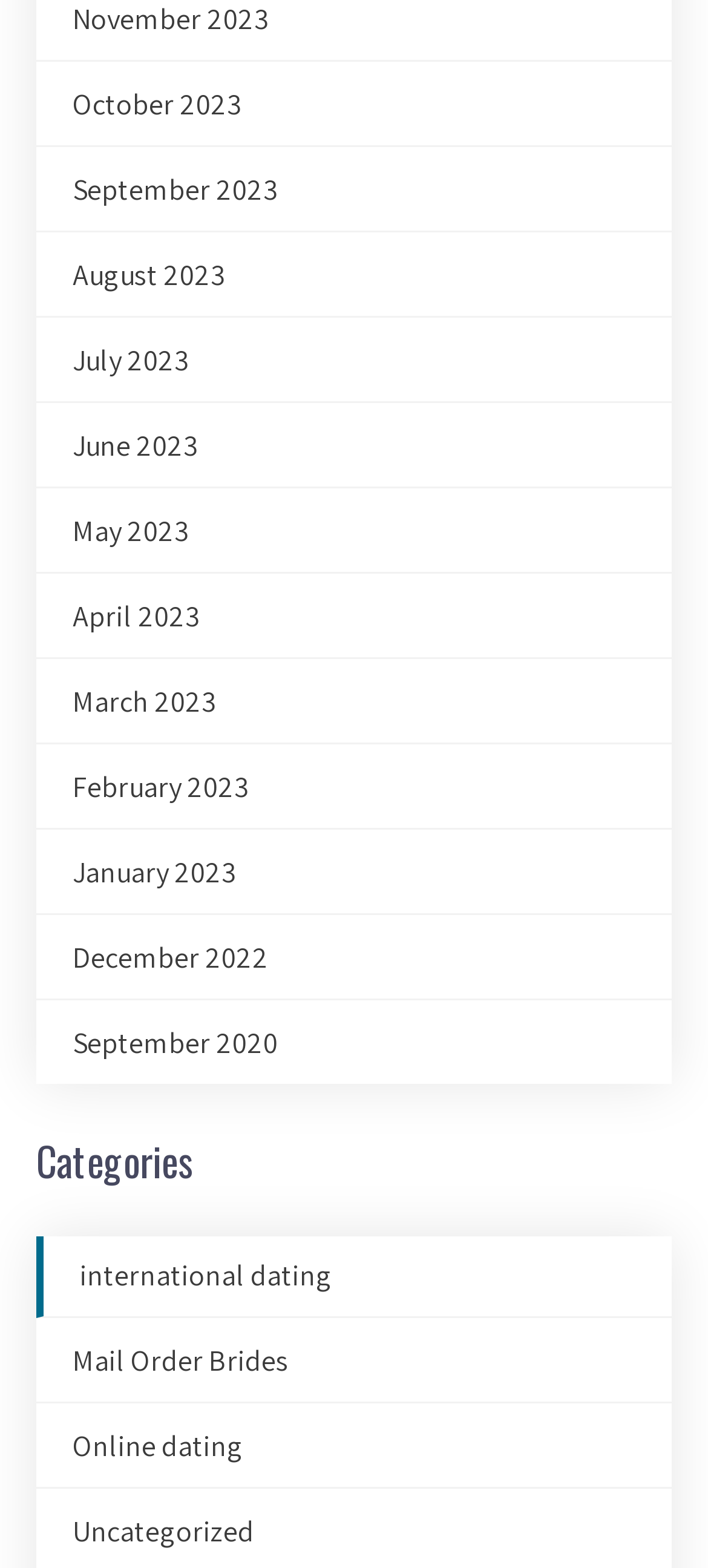Answer the question below with a single word or a brief phrase: 
How many months are listed?

12